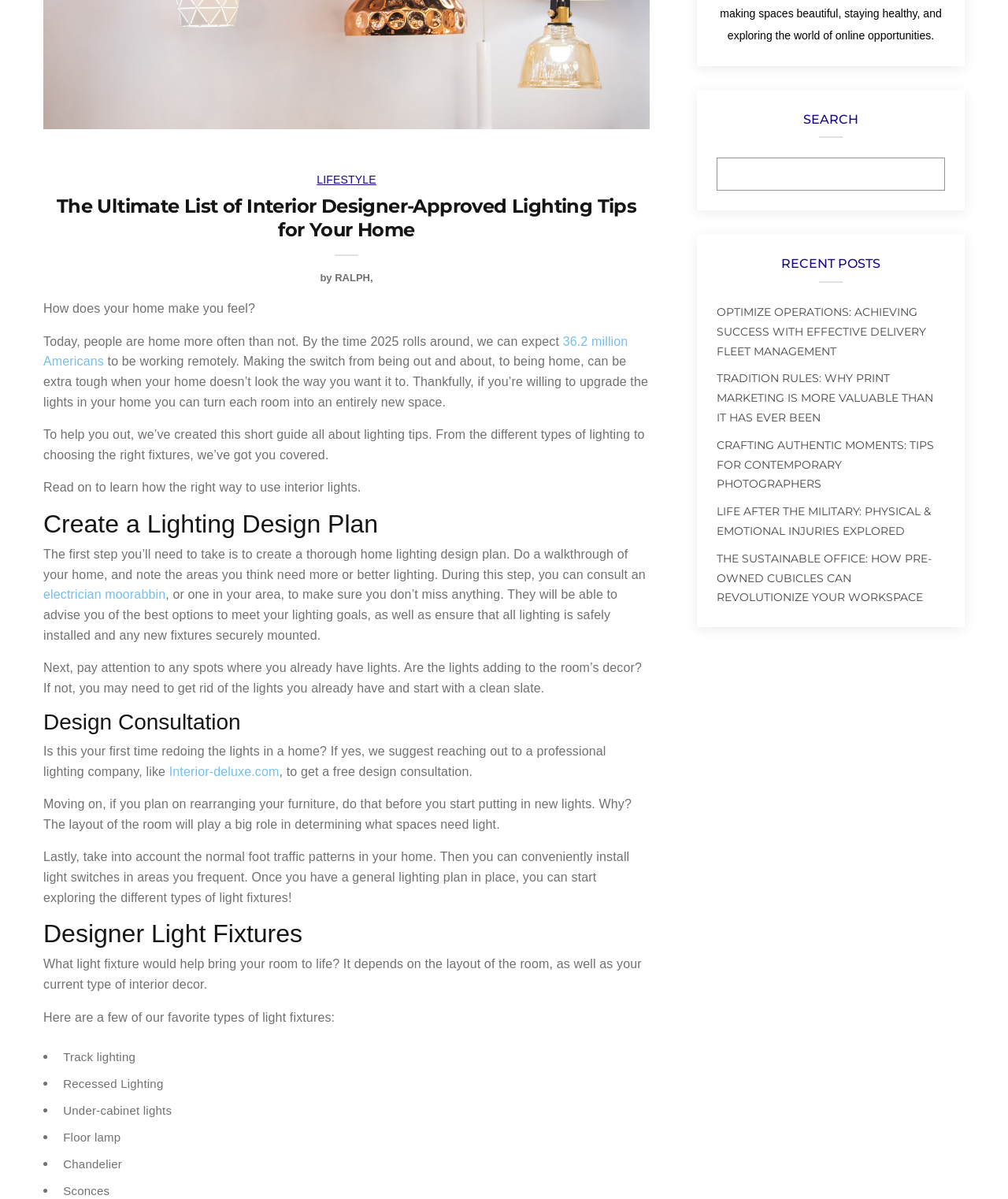Bounding box coordinates are specified in the format (top-left x, top-left y, bottom-right x, bottom-right y). All values are floating point numbers bounded between 0 and 1. Please provide the bounding box coordinate of the region this sentence describes: electrician moorabbin

[0.043, 0.49, 0.164, 0.502]